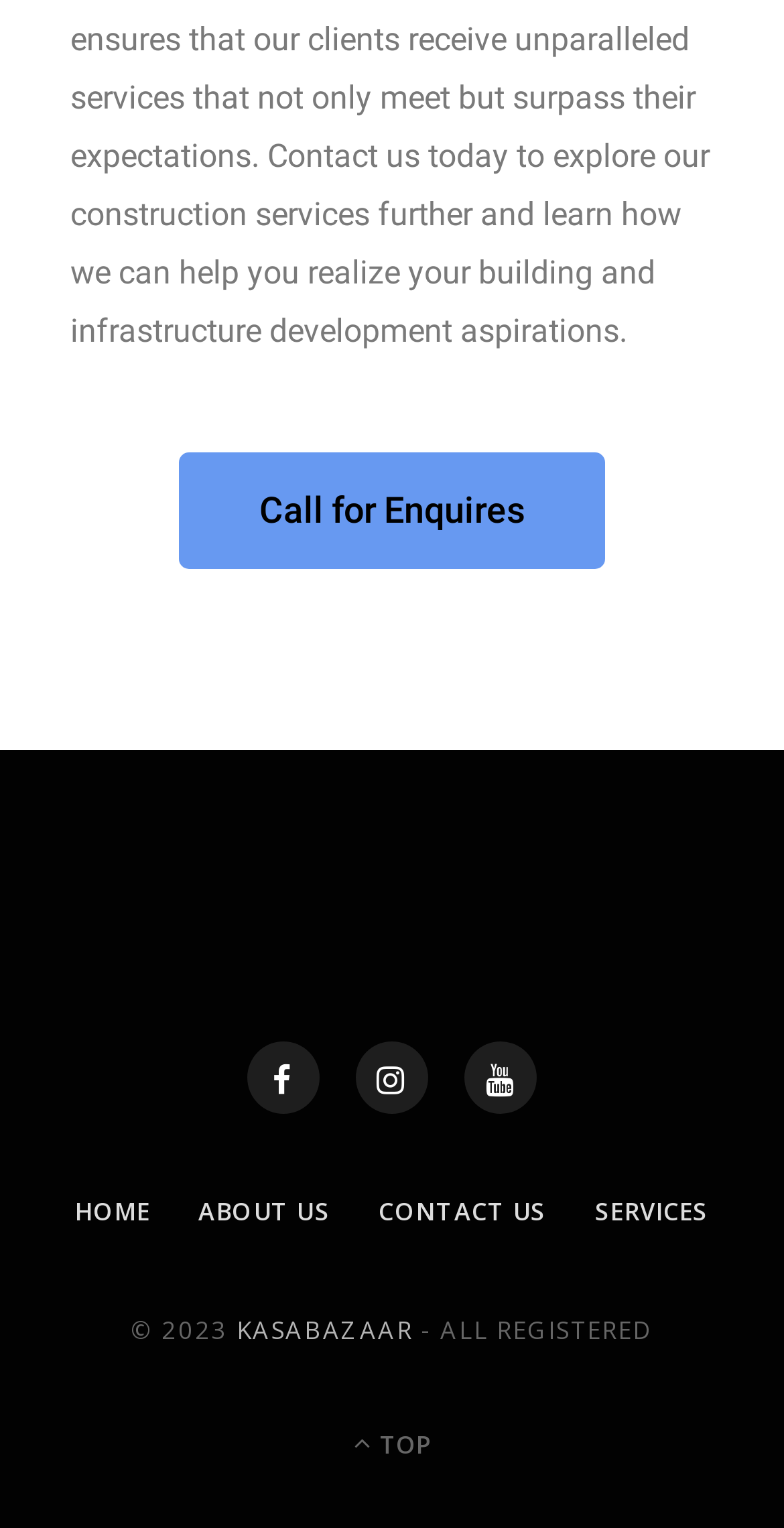Specify the bounding box coordinates (top-left x, top-left y, bottom-right x, bottom-right y) of the UI element in the screenshot that matches this description: About Us

[0.253, 0.781, 0.422, 0.804]